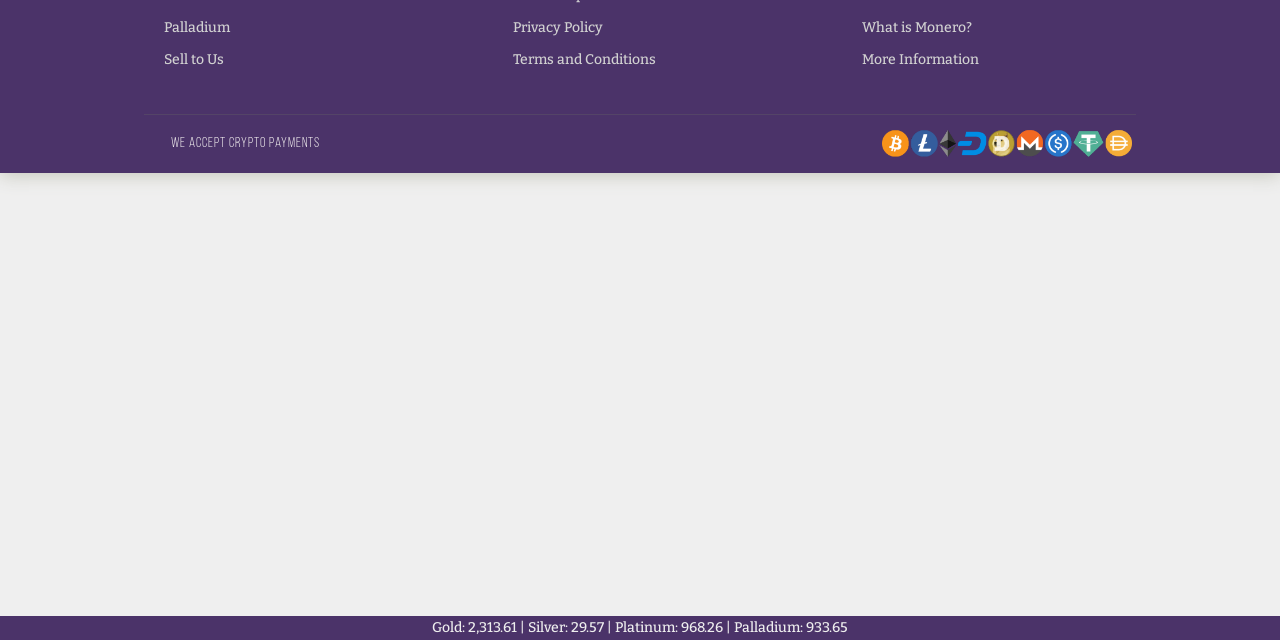Determine the bounding box for the UI element as described: "Sell to Us". The coordinates should be represented as four float numbers between 0 and 1, formatted as [left, top, right, bottom].

[0.128, 0.079, 0.175, 0.106]